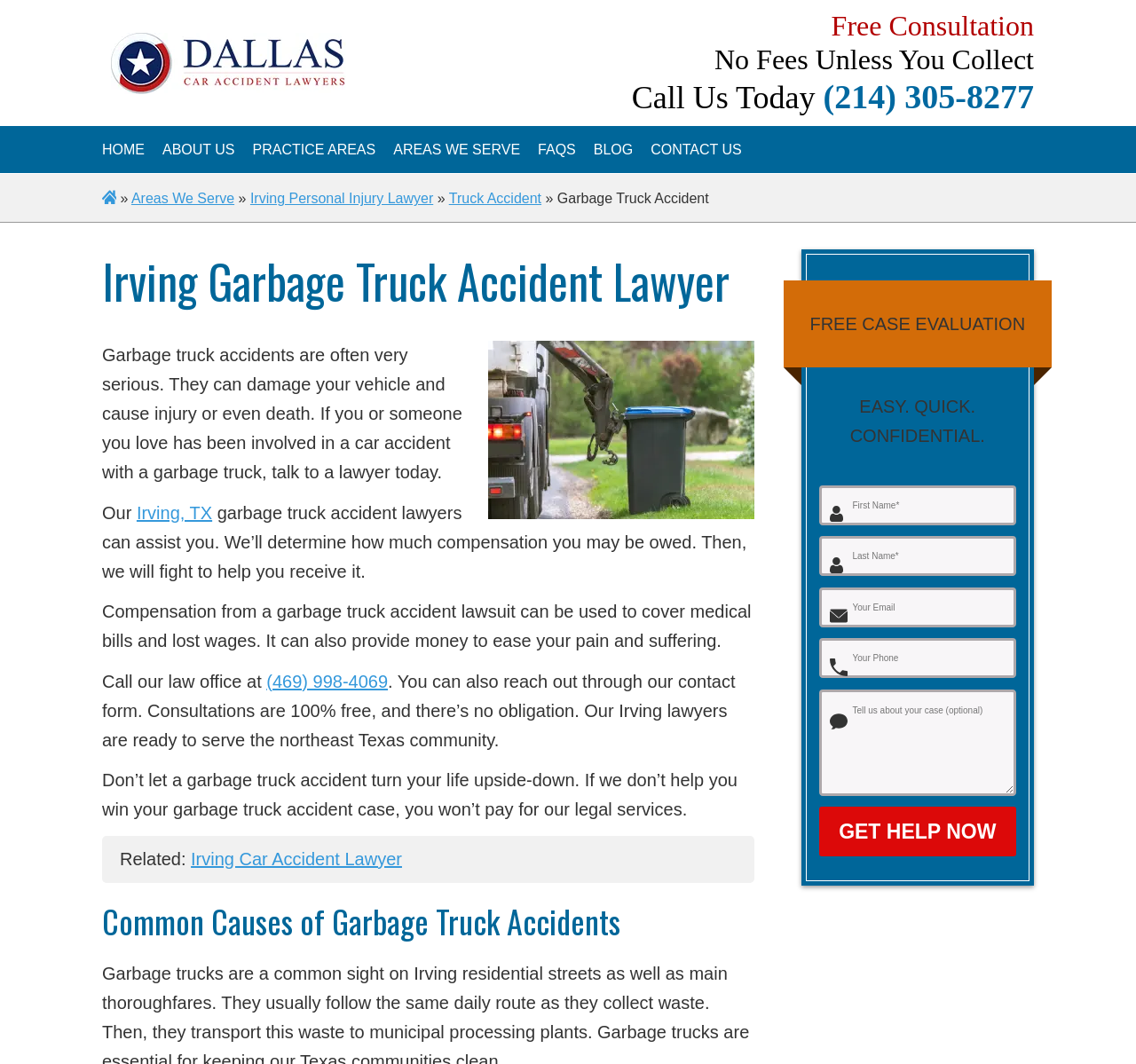Can you determine the main header of this webpage?

Irving Garbage Truck Accident Lawyer